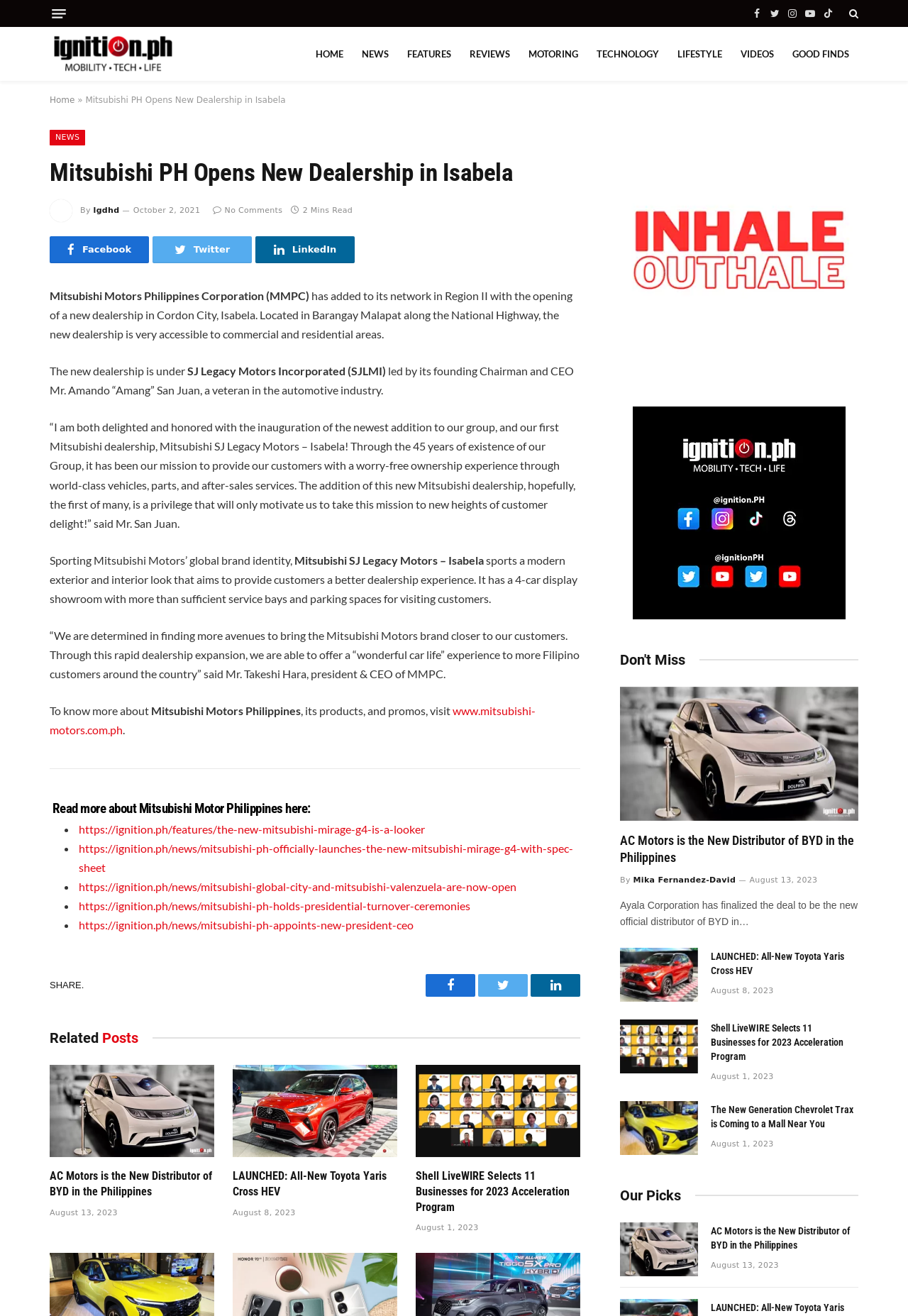Using details from the image, please answer the following question comprehensively:
What is the name of the president and CEO of MMPC?

The answer can be found in the article section of the webpage, where it is stated that '“We are determined in finding more avenues to bring the Mitsubishi Motors brand closer to our customers. Through this rapid dealership expansion, we are able to offer a “wonderful car life” experience to more Filipino customers around the country” said Mr. Takeshi Hara, president & CEO of MMPC.'